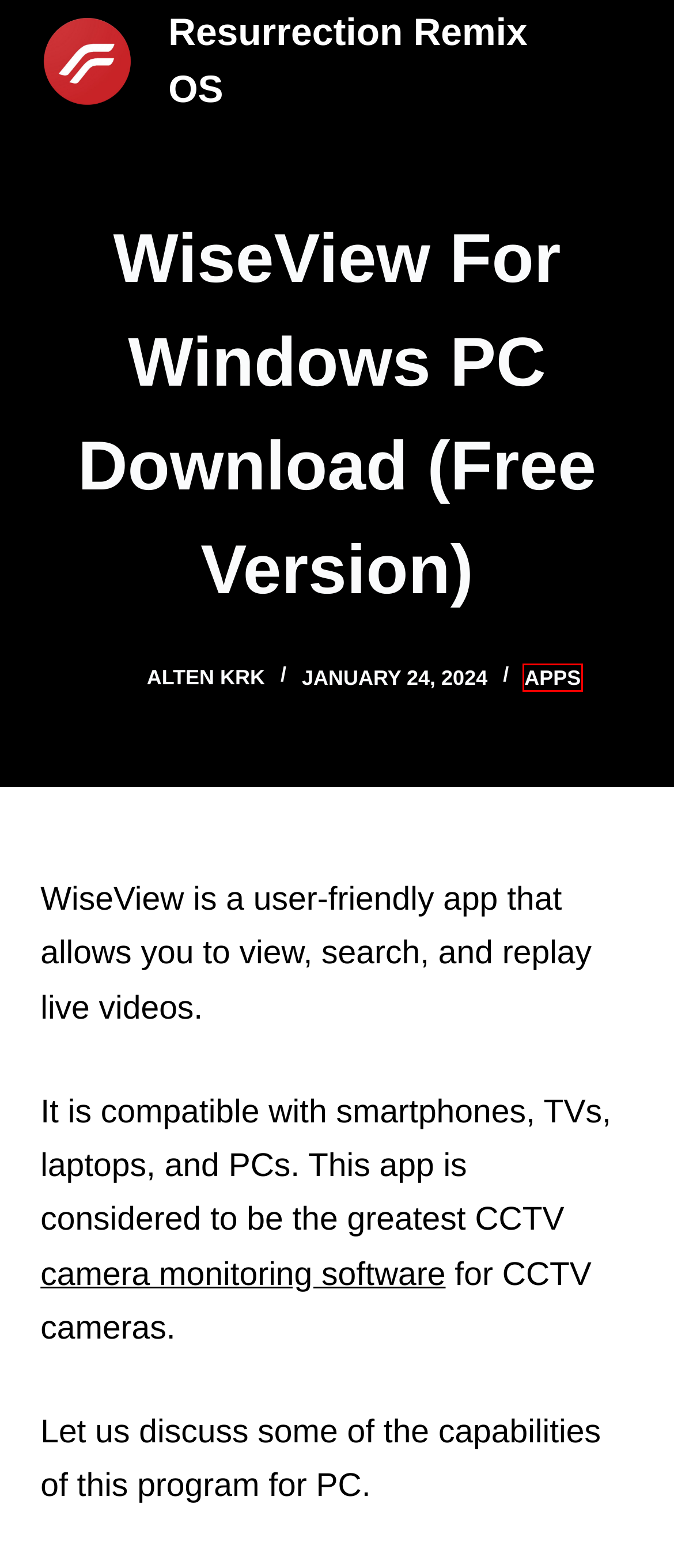Look at the screenshot of a webpage where a red rectangle bounding box is present. Choose the webpage description that best describes the new webpage after clicking the element inside the red bounding box. Here are the candidates:
A. What is DerpFest? - Resurrection Remix OS
B. What is Flyme OS? - Resurrection Remix OS
C. Apps Archives - Resurrection Remix OS
D. Resurrection Remix OS | Get Resurrected - Resurrection Remix OS
E. iBooks For PC & Windows Download (Latest) - Resurrection Remix OS
F. What is OctaviOS - Resurrection Remix OS
G. What is Arrow OS ? - Resurrection Remix OS
H. The 10 Best Video Management Software (VMS) for 2024

C